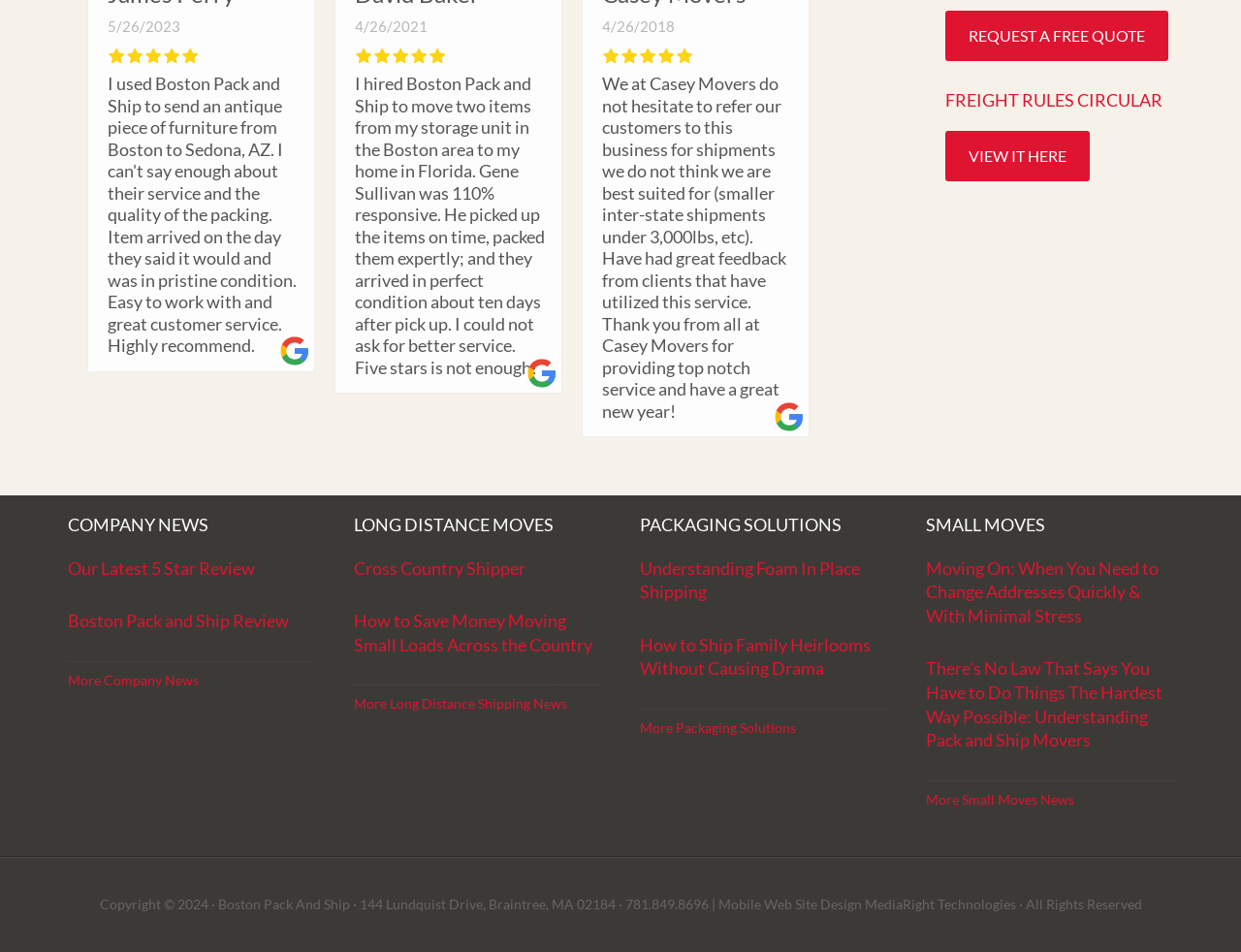Determine the bounding box coordinates of the clickable element necessary to fulfill the instruction: "explore small moves". Provide the coordinates as four float numbers within the 0 to 1 range, i.e., [left, top, right, bottom].

[0.746, 0.541, 0.945, 0.563]